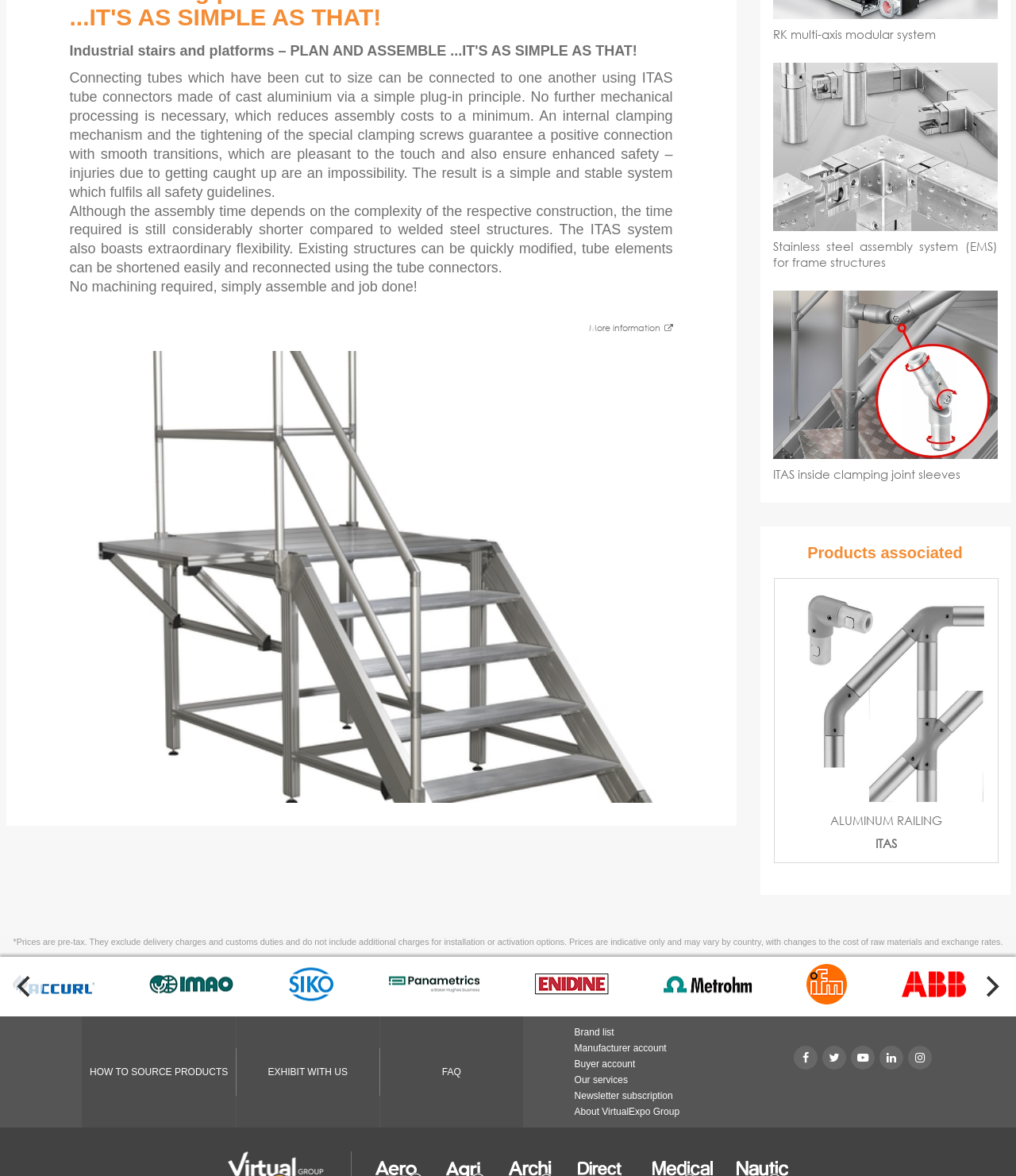Determine the bounding box coordinates of the UI element described by: "title="Panametrics, a Baker Hughes business"".

[0.741, 0.837, 0.855, 0.847]